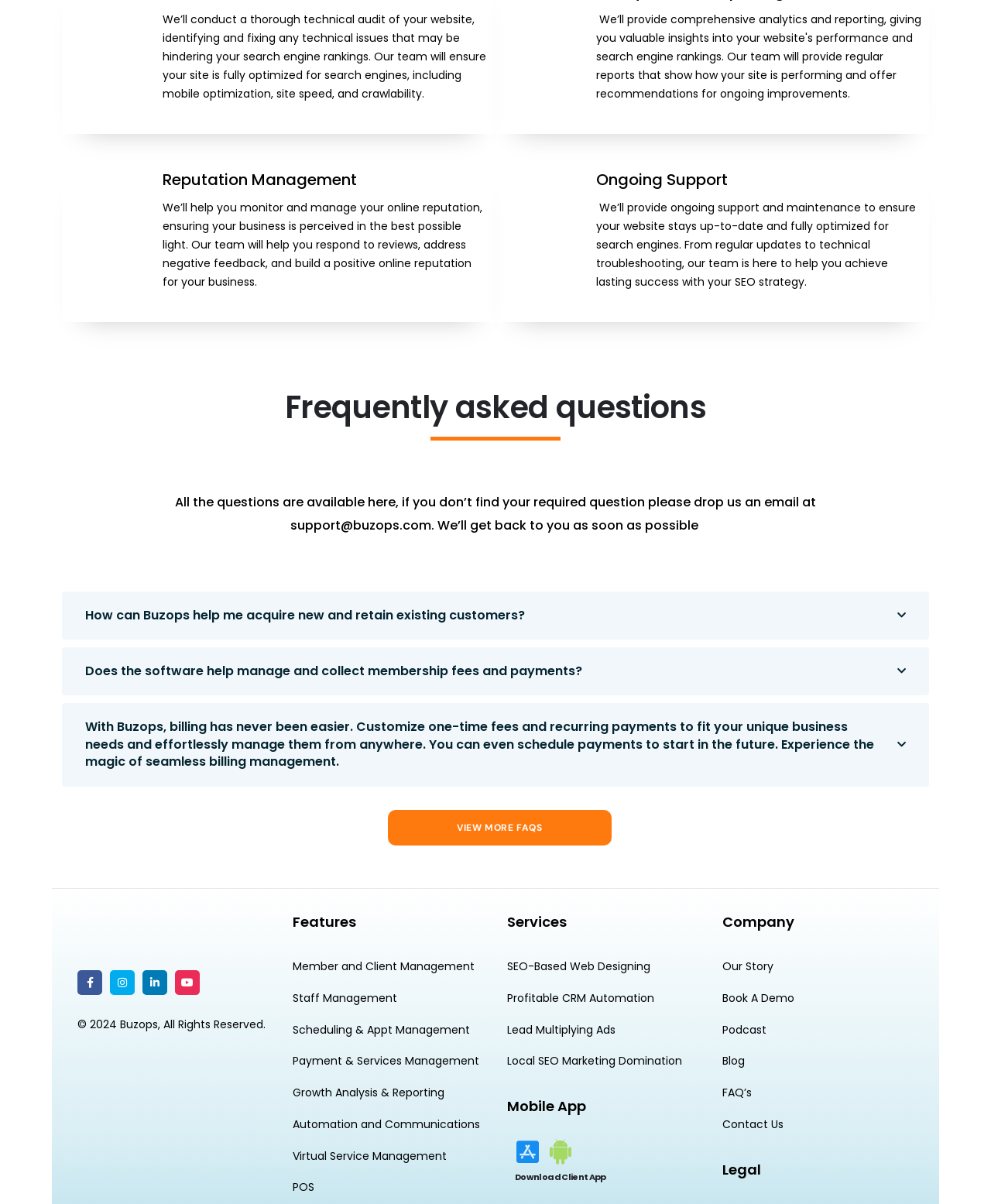With reference to the screenshot, provide a detailed response to the question below:
What is the benefit of Buzops' reputation management?

According to the StaticText element with the text 'We’ll help you monitor and manage your online reputation, ensuring your business is perceived in the best possible light.', the benefit of Buzops' reputation management is to ensure that the business is perceived in the best possible light.